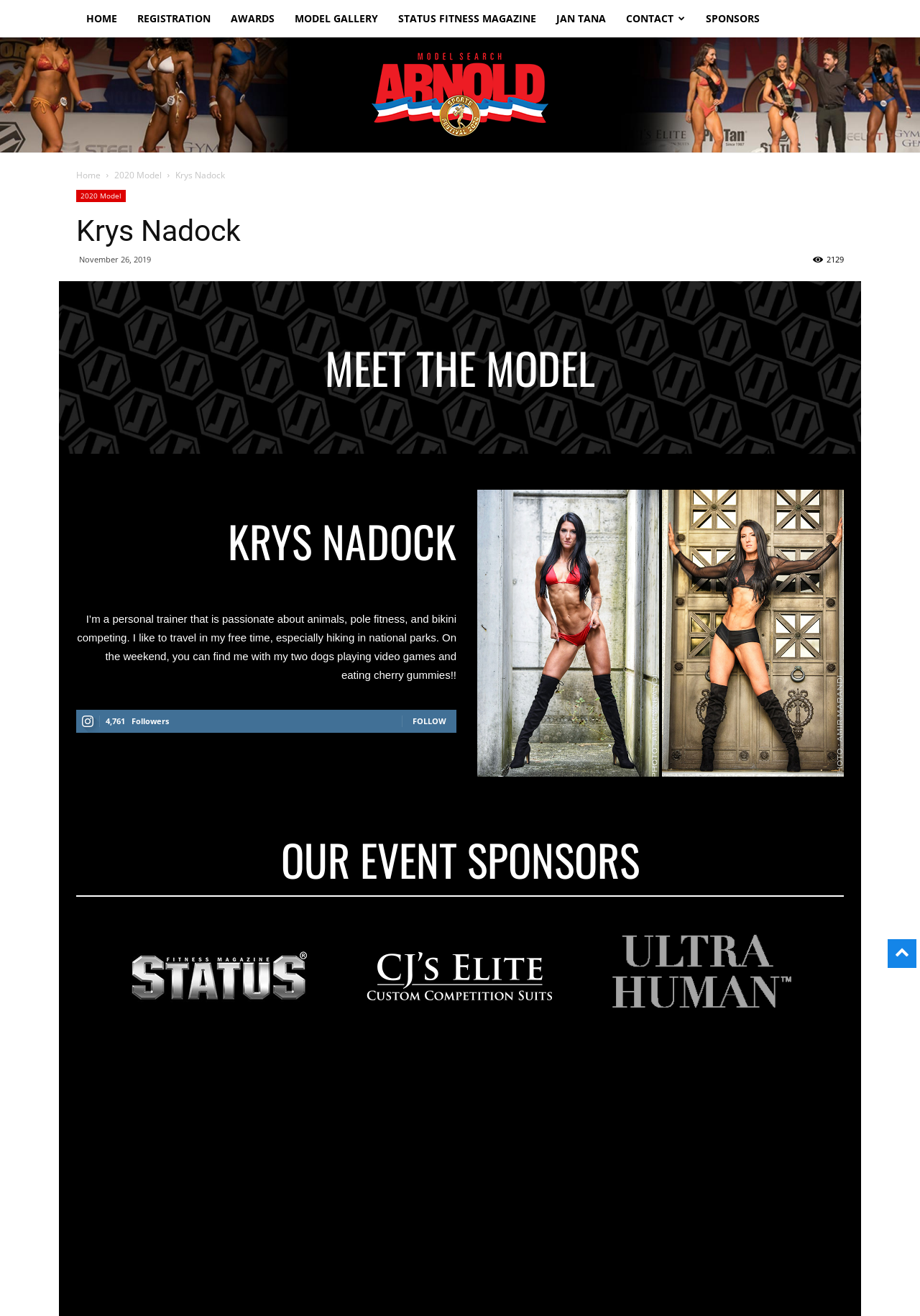Please identify the bounding box coordinates of the region to click in order to complete the task: "Visit statusFitnessMagazine". The coordinates must be four float numbers between 0 and 1, specified as [left, top, right, bottom].

[0.131, 0.708, 0.343, 0.777]